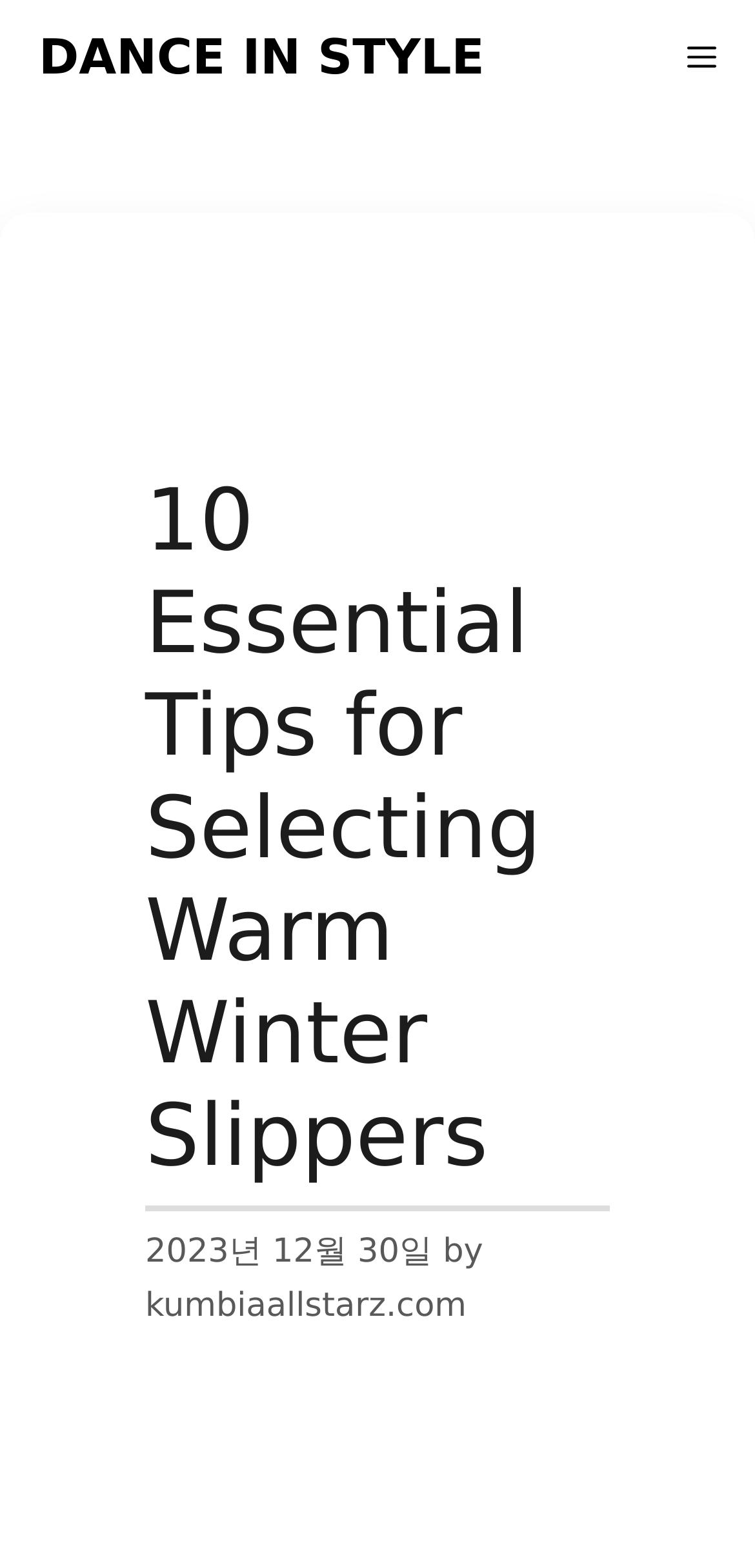Who is the author of the article?
Analyze the image and deliver a detailed answer to the question.

I found the author of the article by looking at the link element in the content section, which is located next to the 'by' text. The link text is 'kumbiaallstarz.com', which I assume is the author's website or username.